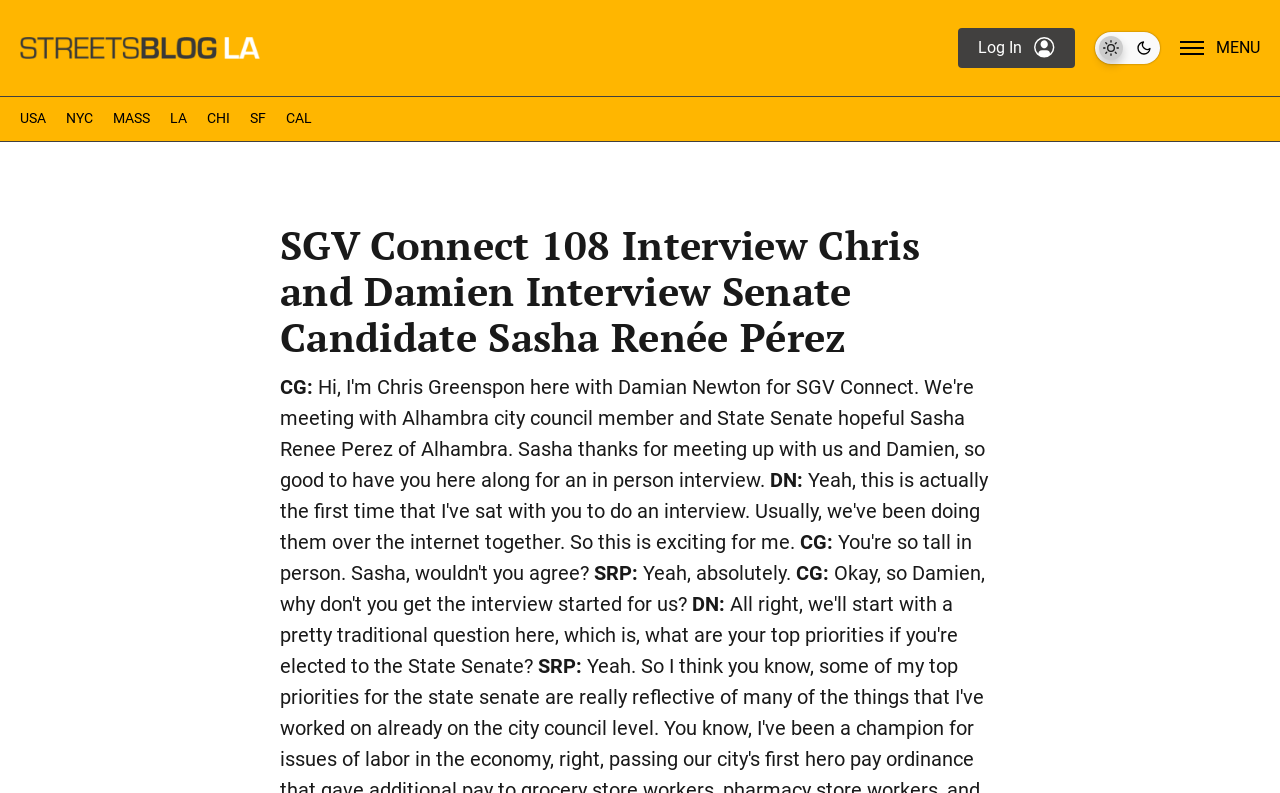How many images are on the top navigation bar?
Based on the image, answer the question with a single word or brief phrase.

3